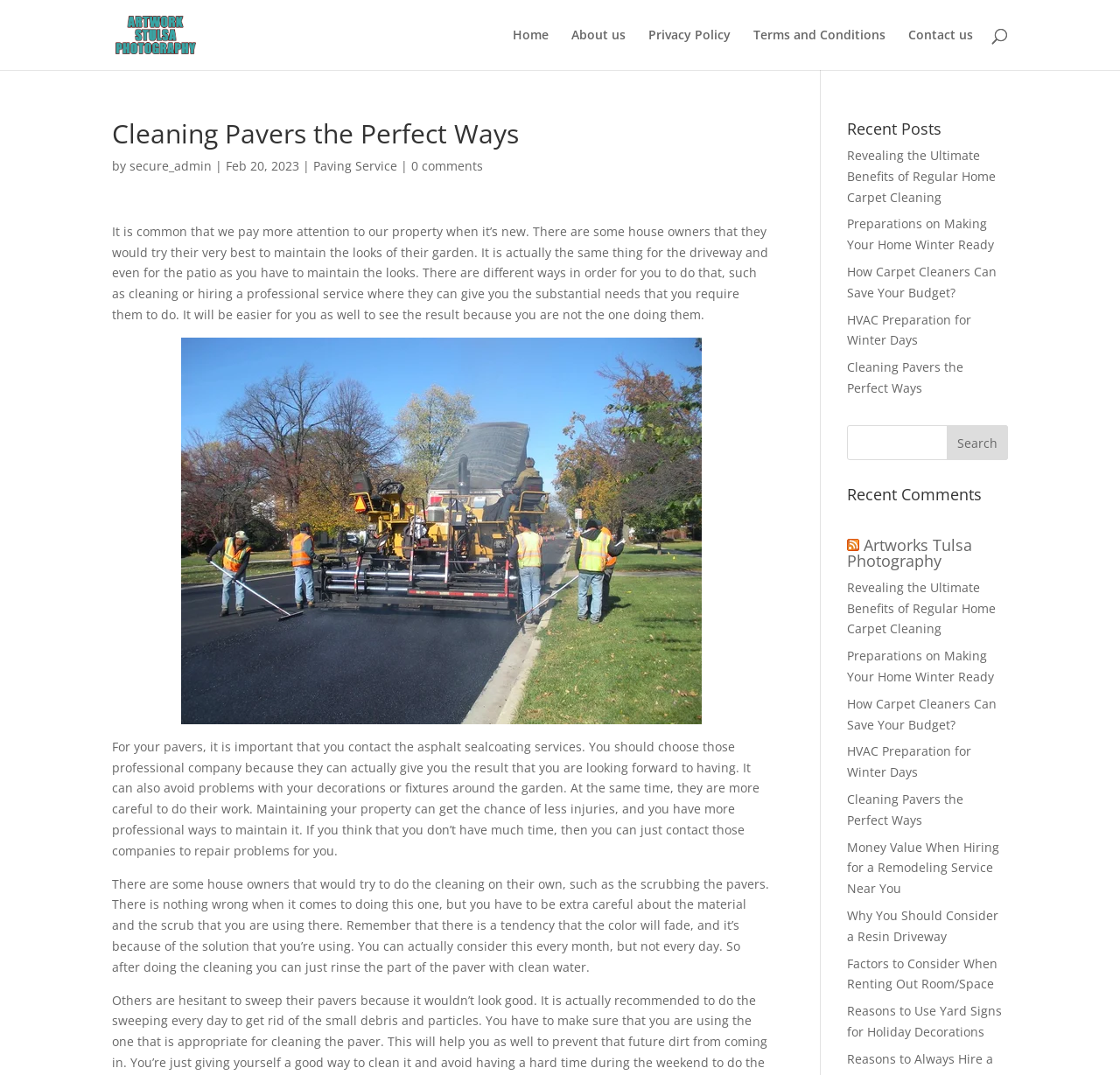Locate the bounding box coordinates of the area you need to click to fulfill this instruction: 'Contact the 'asphalt sealcoating services''. The coordinates must be in the form of four float numbers ranging from 0 to 1: [left, top, right, bottom].

[0.373, 0.687, 0.52, 0.702]